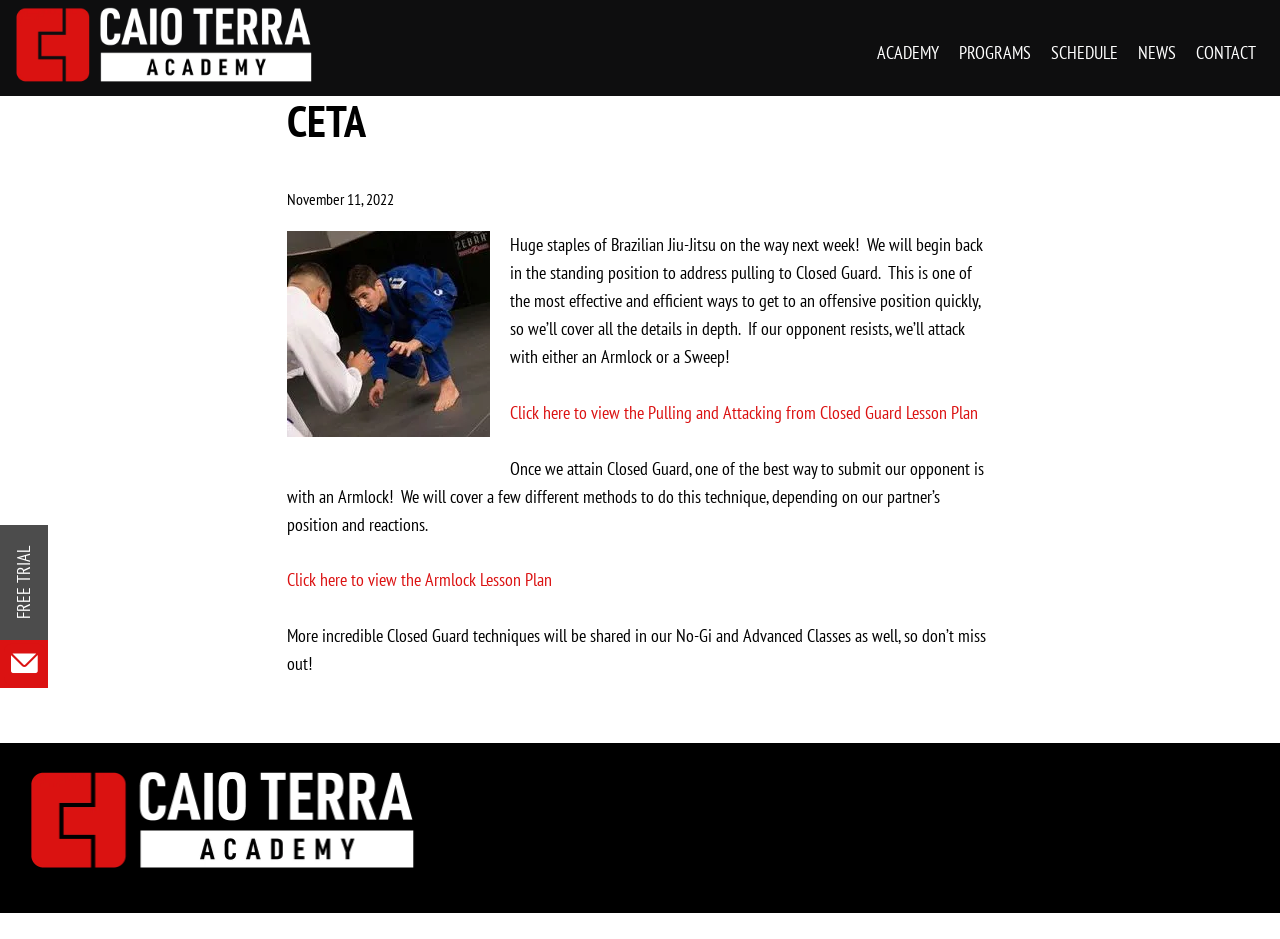Find the bounding box coordinates for the element that must be clicked to complete the instruction: "Click on the 'Armlock Lesson Plan'". The coordinates should be four float numbers between 0 and 1, indicated as [left, top, right, bottom].

[0.224, 0.605, 0.431, 0.63]